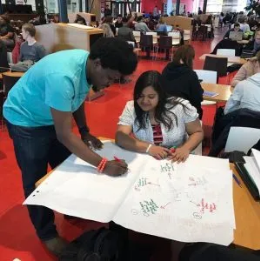Answer the question in one word or a short phrase:
What is the woman doing?

Looking at the paper